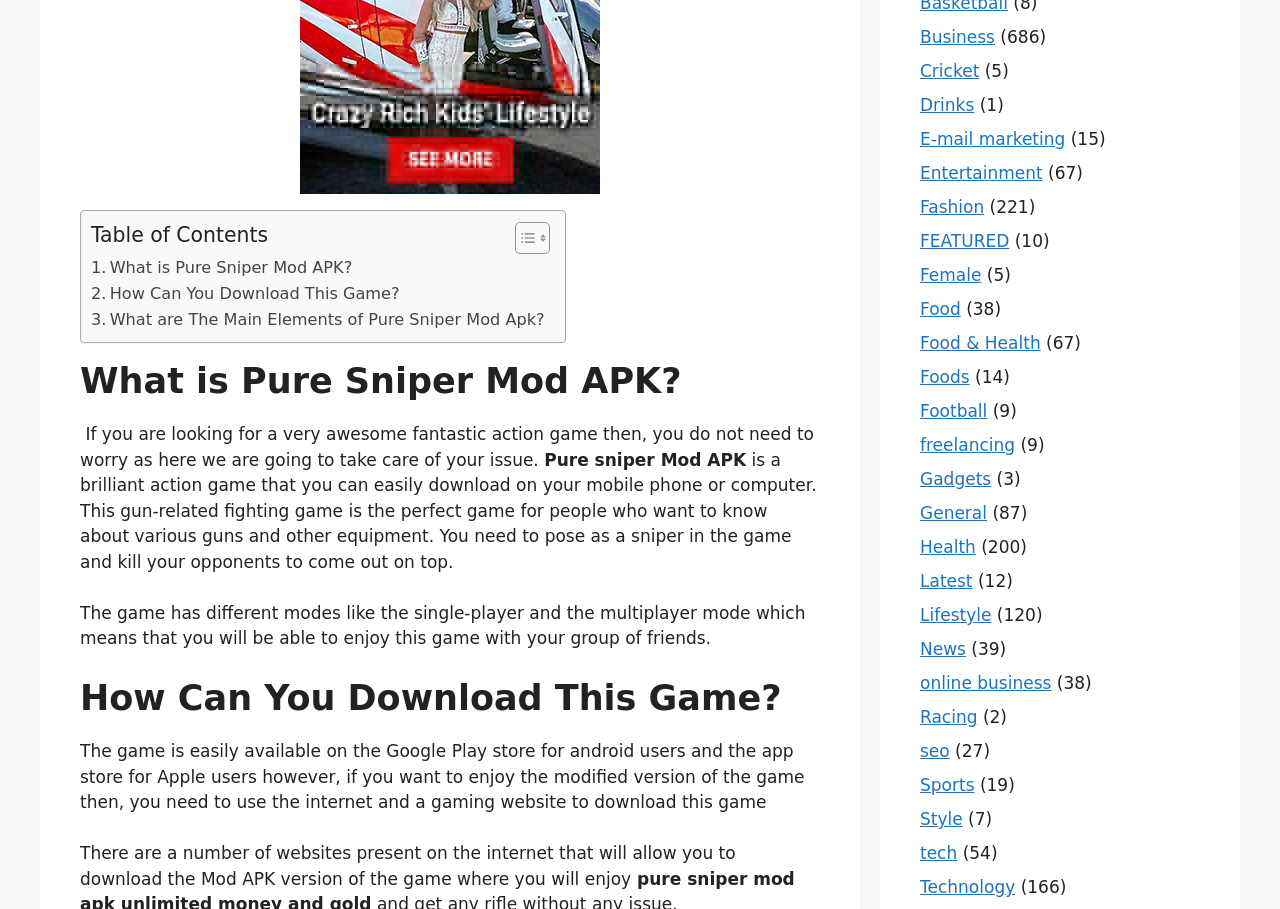Given the following UI element description: "HERE", find the bounding box coordinates in the webpage screenshot.

None